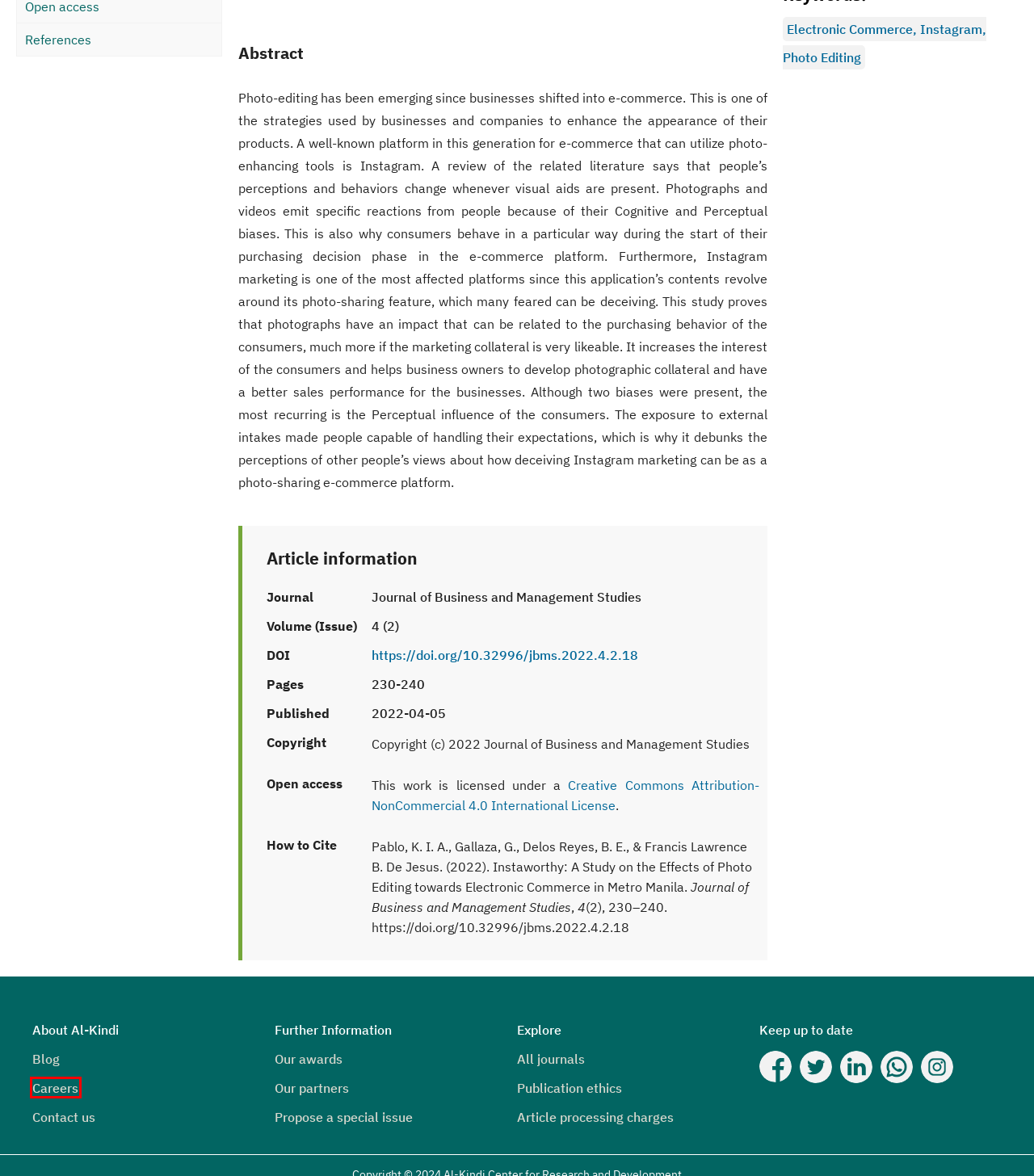You are looking at a webpage screenshot with a red bounding box around an element. Pick the description that best matches the new webpage after interacting with the element in the red bounding box. The possible descriptions are:
A. Contact | Al-Kindi Center for Research and Development (KCRD)
B. Career | Al-Kindi Center for Research and Development (KCRD)
C. English Language Editing | Services | Al-Kindi Center for Research and Development (KCRD)
D. CC BY-NC 4.0 Deed | Attribution-NonCommercial 4.0 International
 | Creative Commons
E. Partners | Al-Kindi Center for Research and Development (KCRD)
F. Blog | Al-Kindi Center for Research and Development (KCRD)
G. Search
							| Journal of Business and Management Studies
H. Al-Kindi Center for Research and Development

B